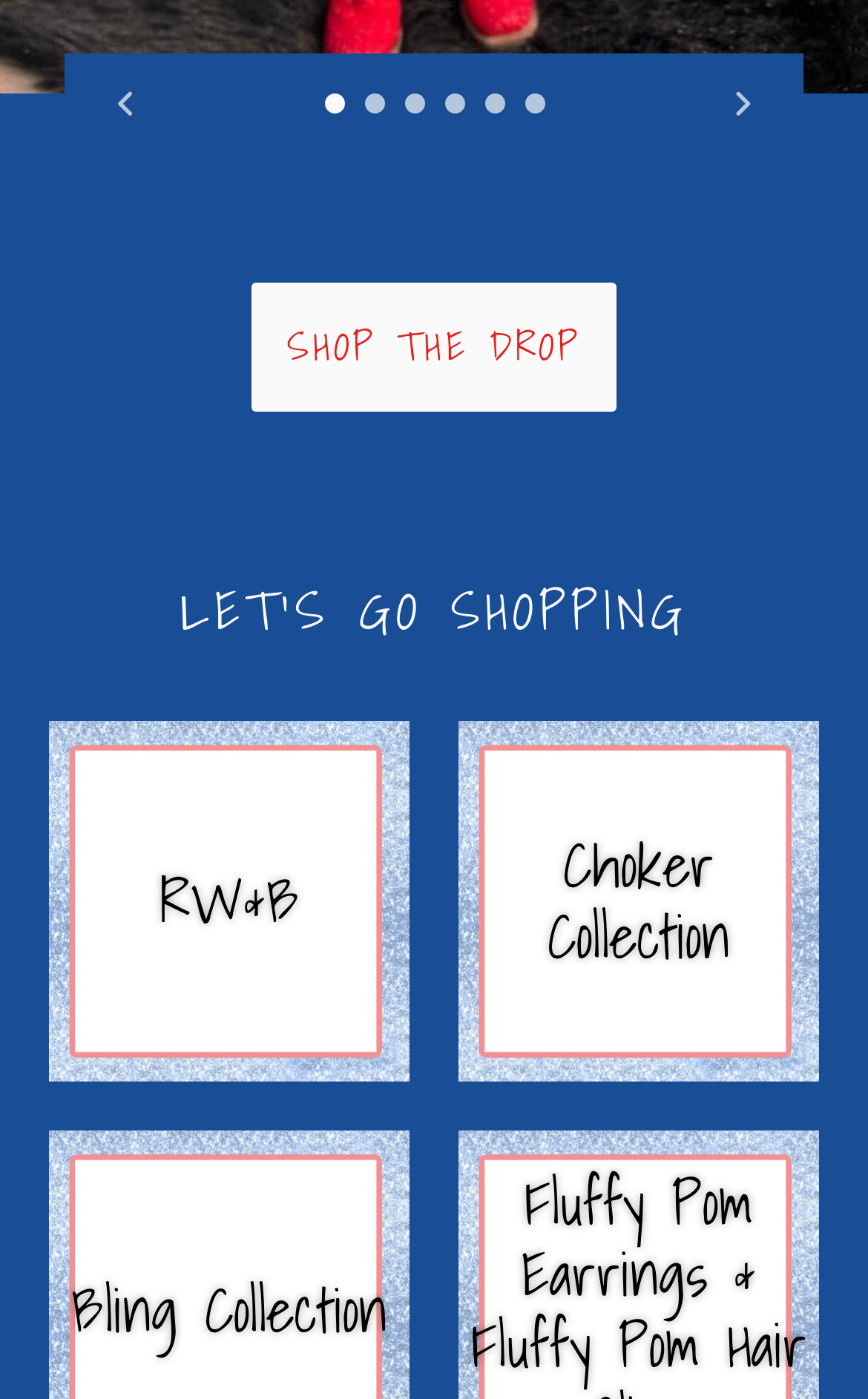Please find the bounding box for the UI component described as follows: "RW&B".

[0.056, 0.515, 0.472, 0.772]